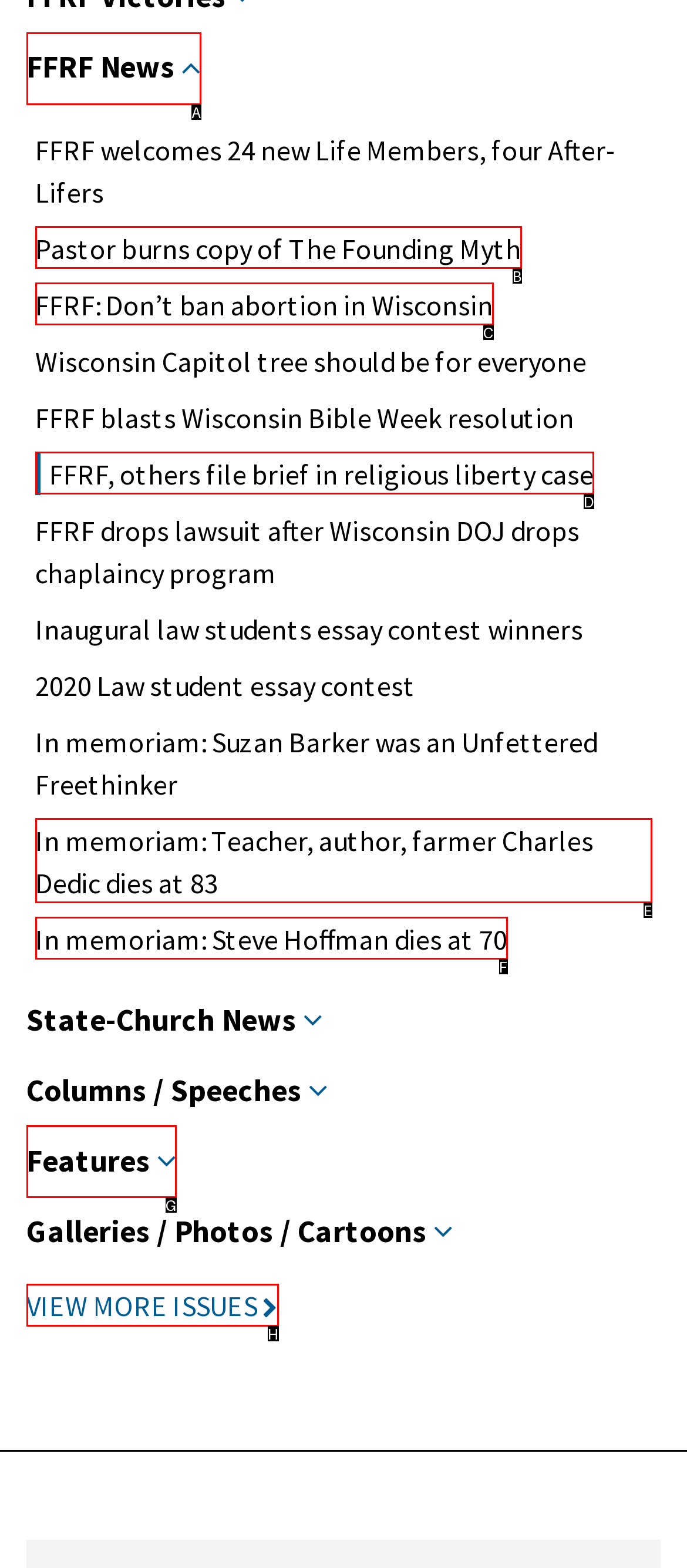Tell me which option best matches this description: Features
Answer with the letter of the matching option directly from the given choices.

G